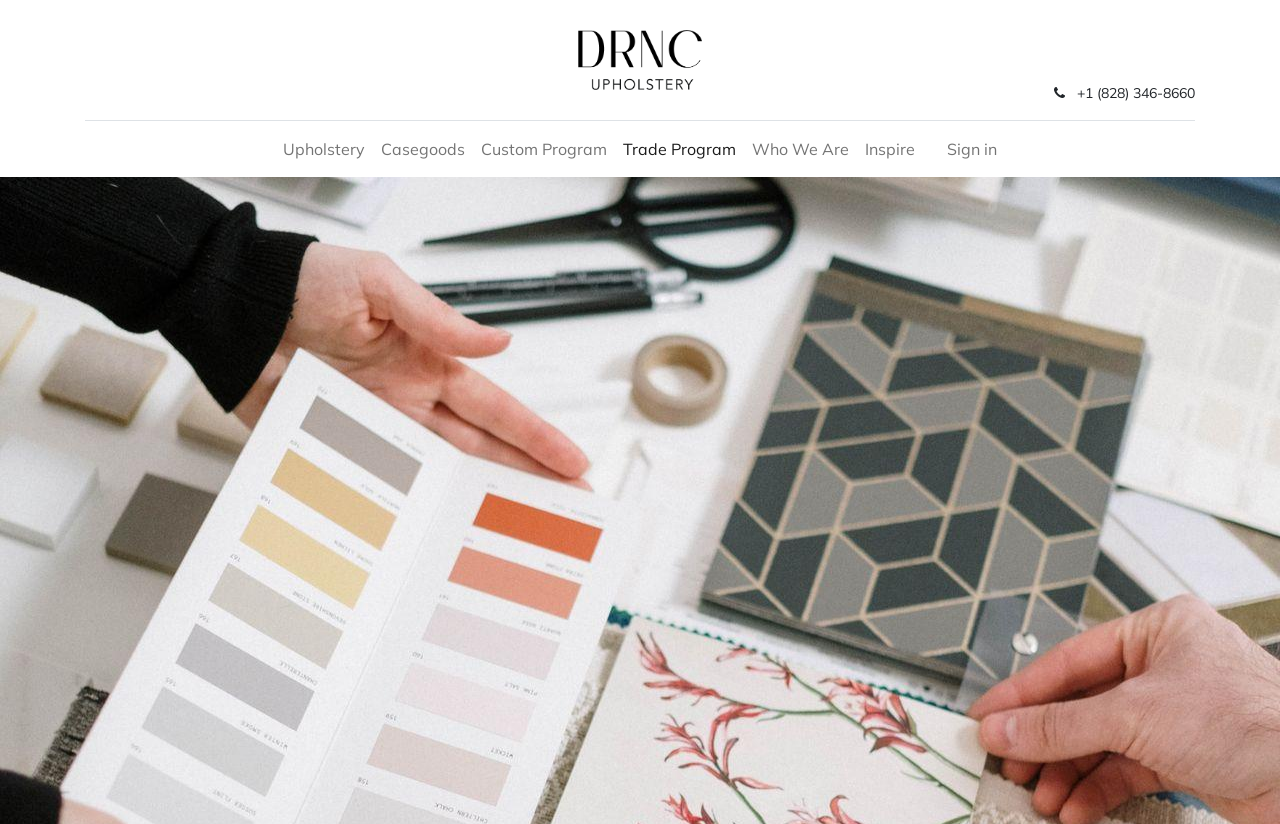Locate the bounding box coordinates of the clickable part needed for the task: "Select the Upholstery menu".

[0.215, 0.157, 0.291, 0.205]